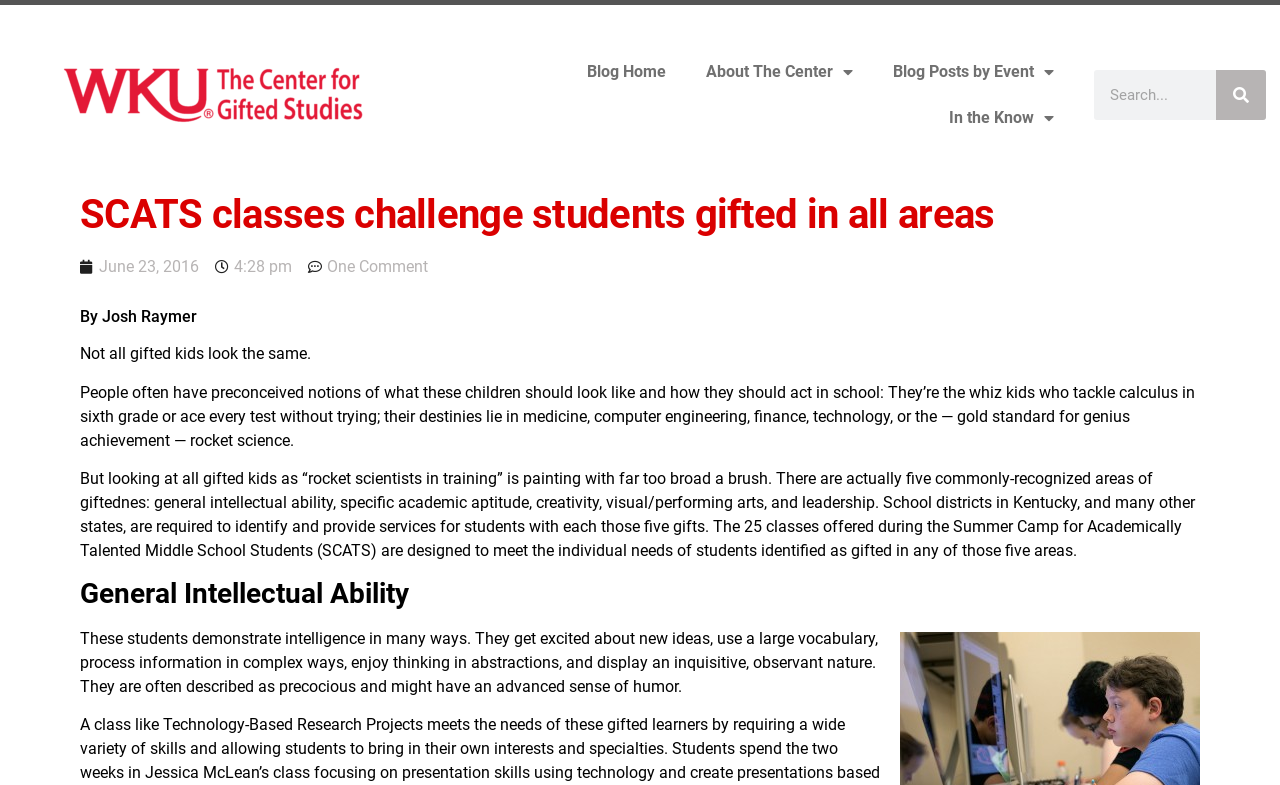Your task is to find and give the main heading text of the webpage.

SCATS classes challenge students gifted in all areas